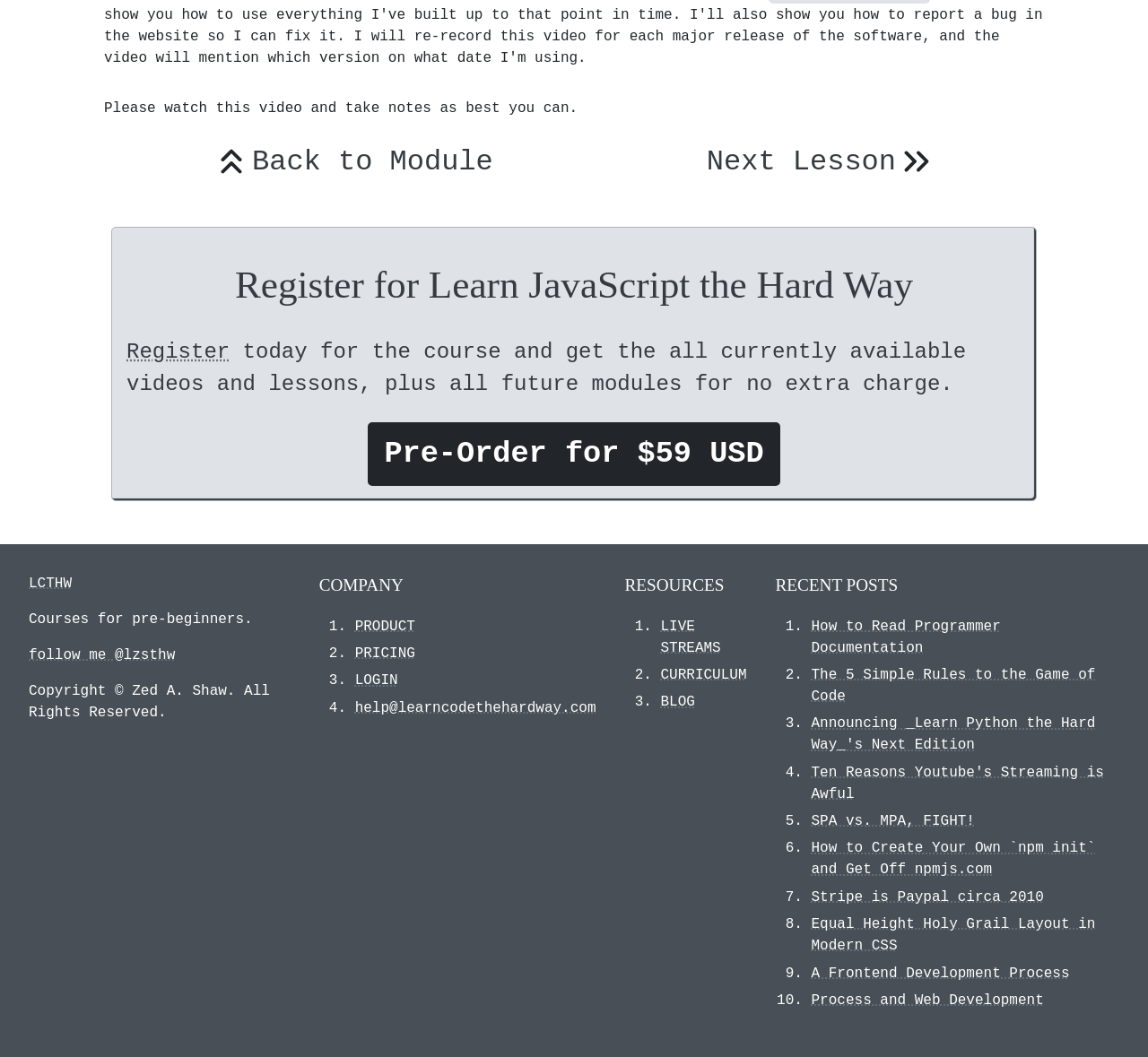Identify the bounding box coordinates of the region that needs to be clicked to carry out this instruction: "Click the 'Next Lesson' link". Provide these coordinates as four float numbers ranging from 0 to 1, i.e., [left, top, right, bottom].

[0.615, 0.133, 0.816, 0.174]